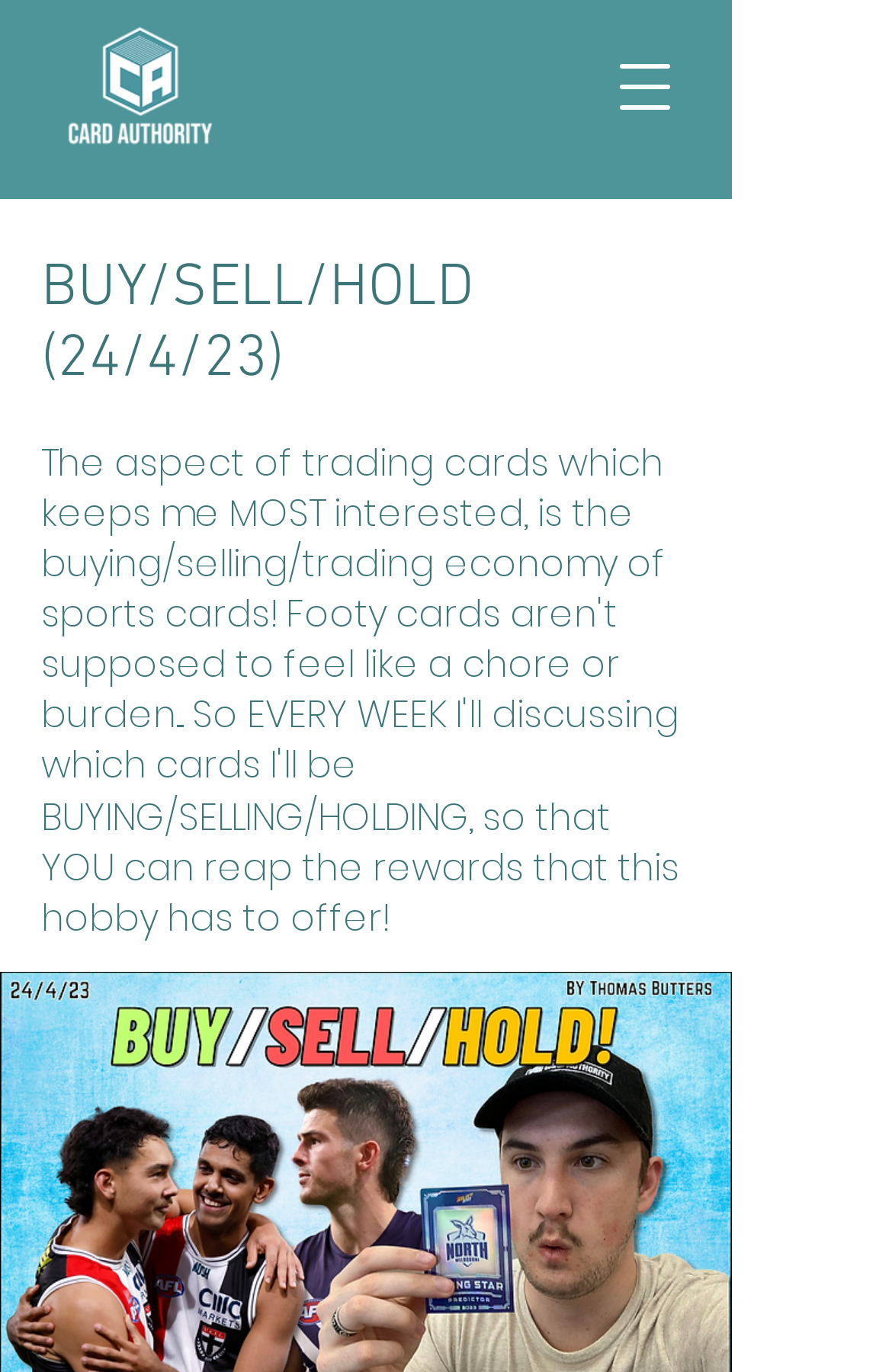Provide the bounding box coordinates for the UI element described in this sentence: "aria-label="Open navigation menu"". The coordinates should be four float values between 0 and 1, i.e., [left, top, right, bottom].

[0.672, 0.038, 0.774, 0.088]